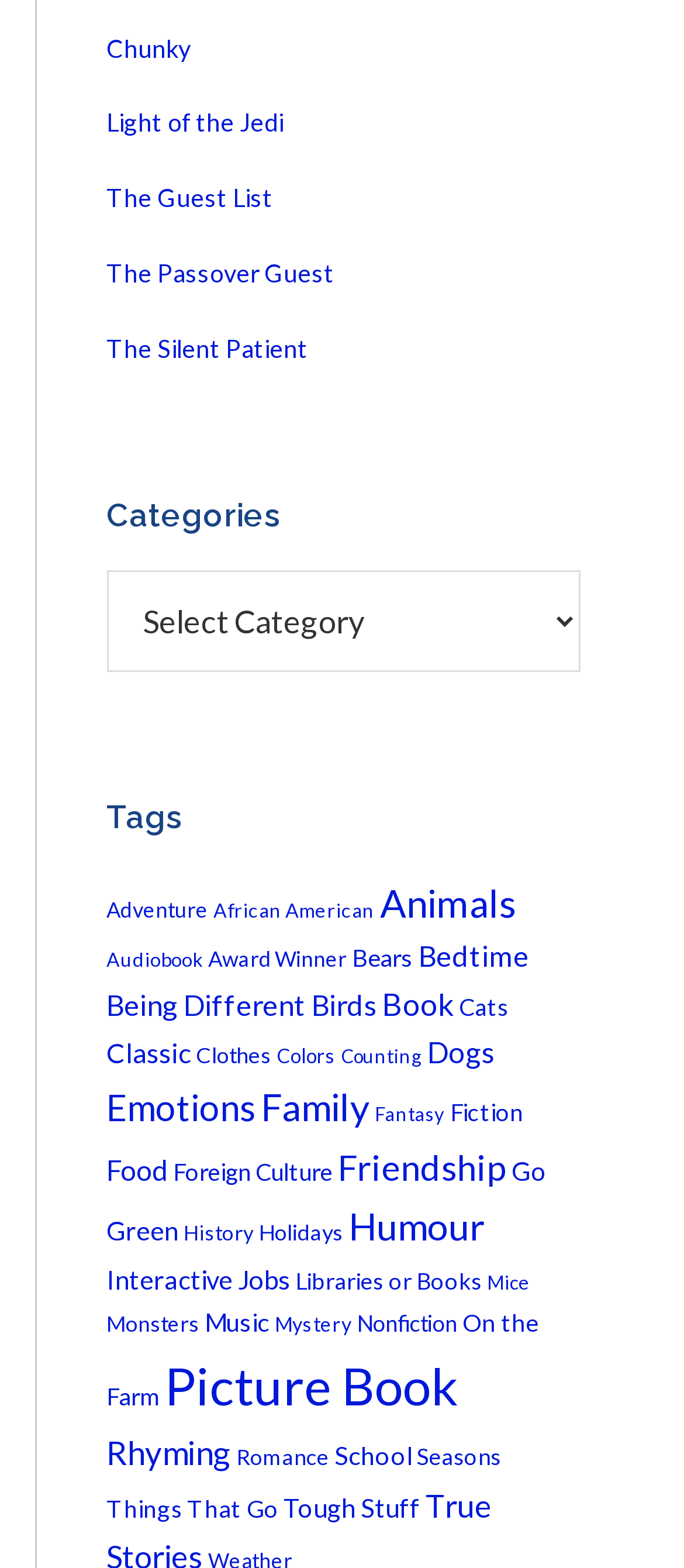How many categories are there?
Answer the question with just one word or phrase using the image.

1